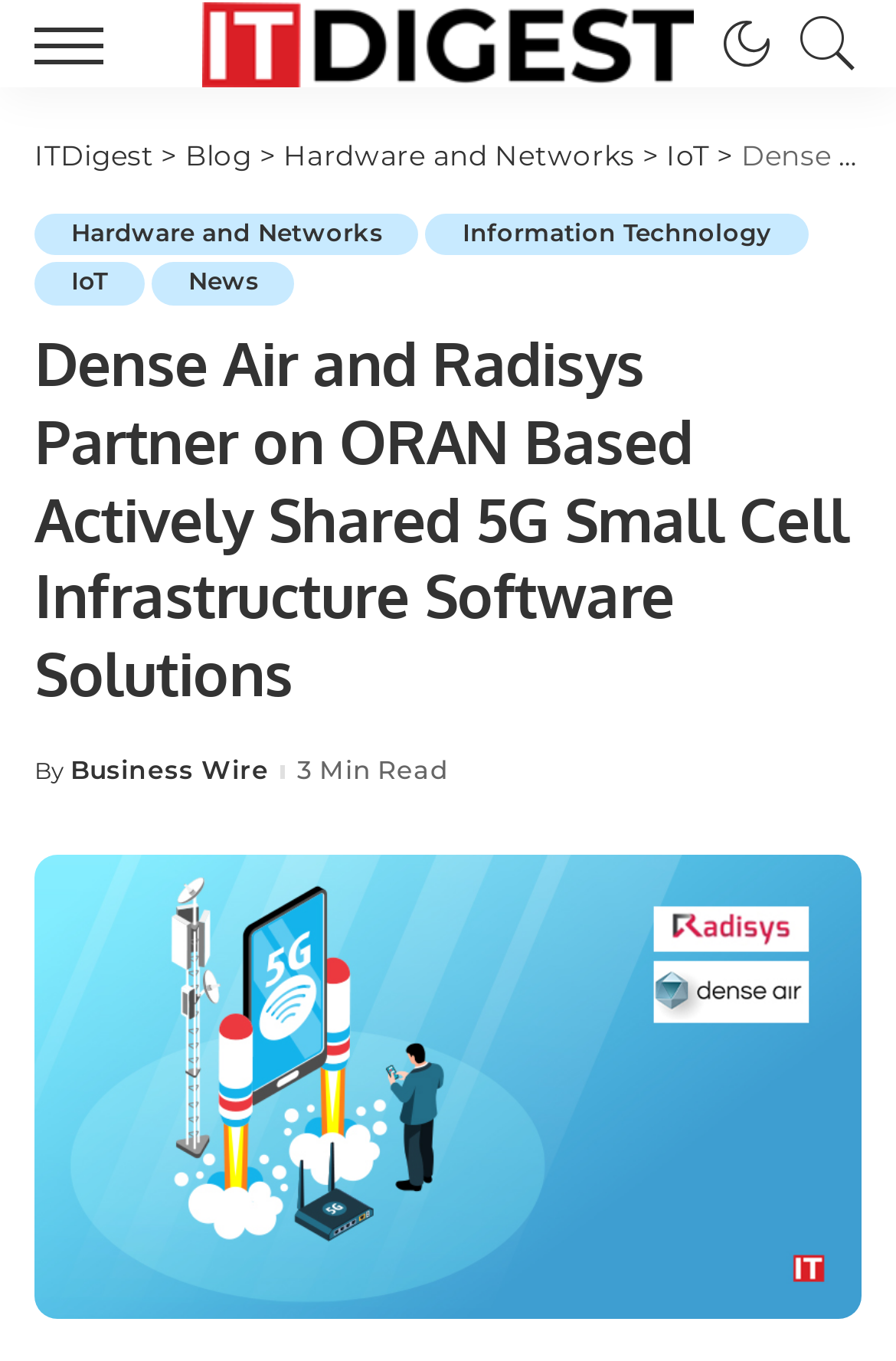Please find the bounding box coordinates of the section that needs to be clicked to achieve this instruction: "Visit the ITDigest page".

[0.226, 0.0, 0.774, 0.064]